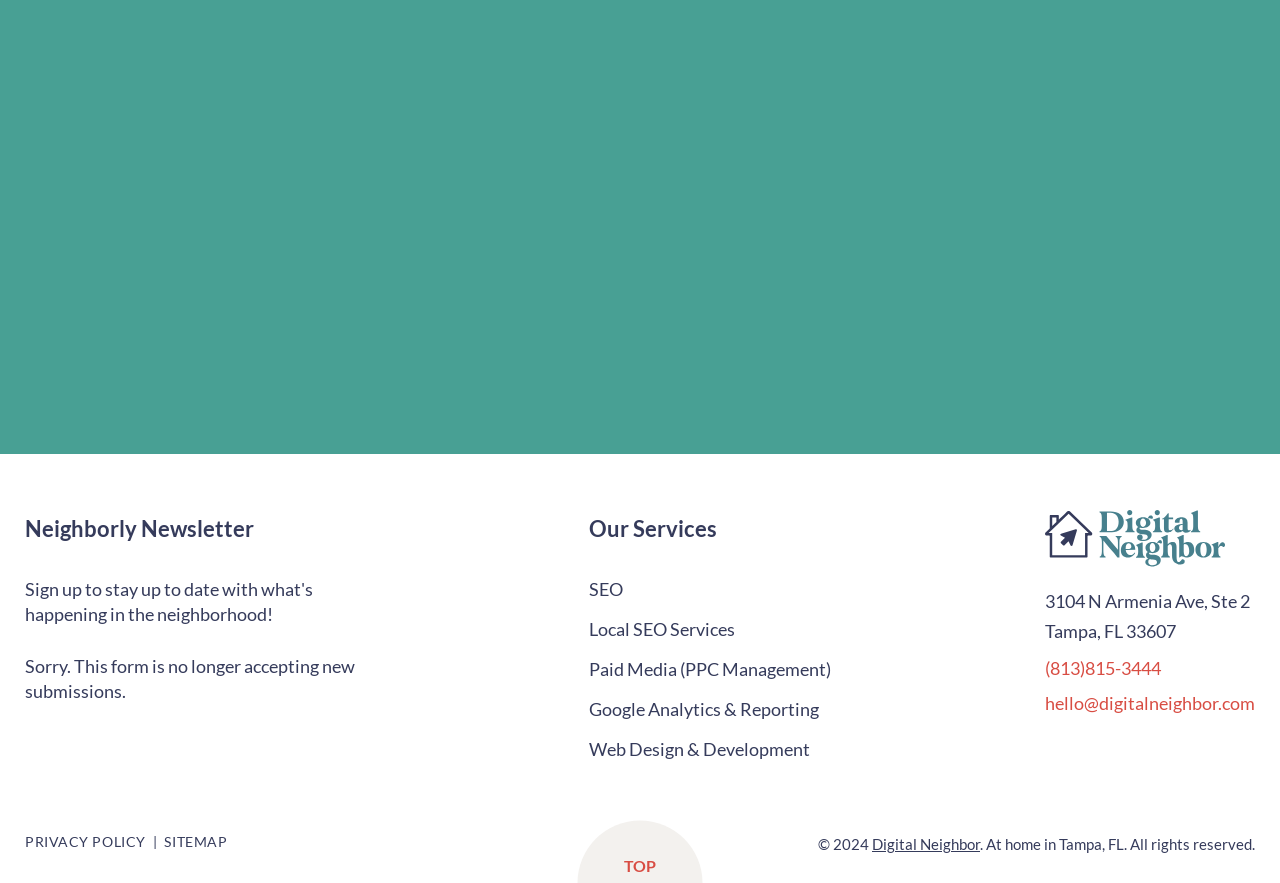What is the company's address?
Based on the image, please offer an in-depth response to the question.

The company's address is 3104 N Armenia Ave, Ste 2, Tampa, FL 33607, which can be found in the footer section of the webpage.